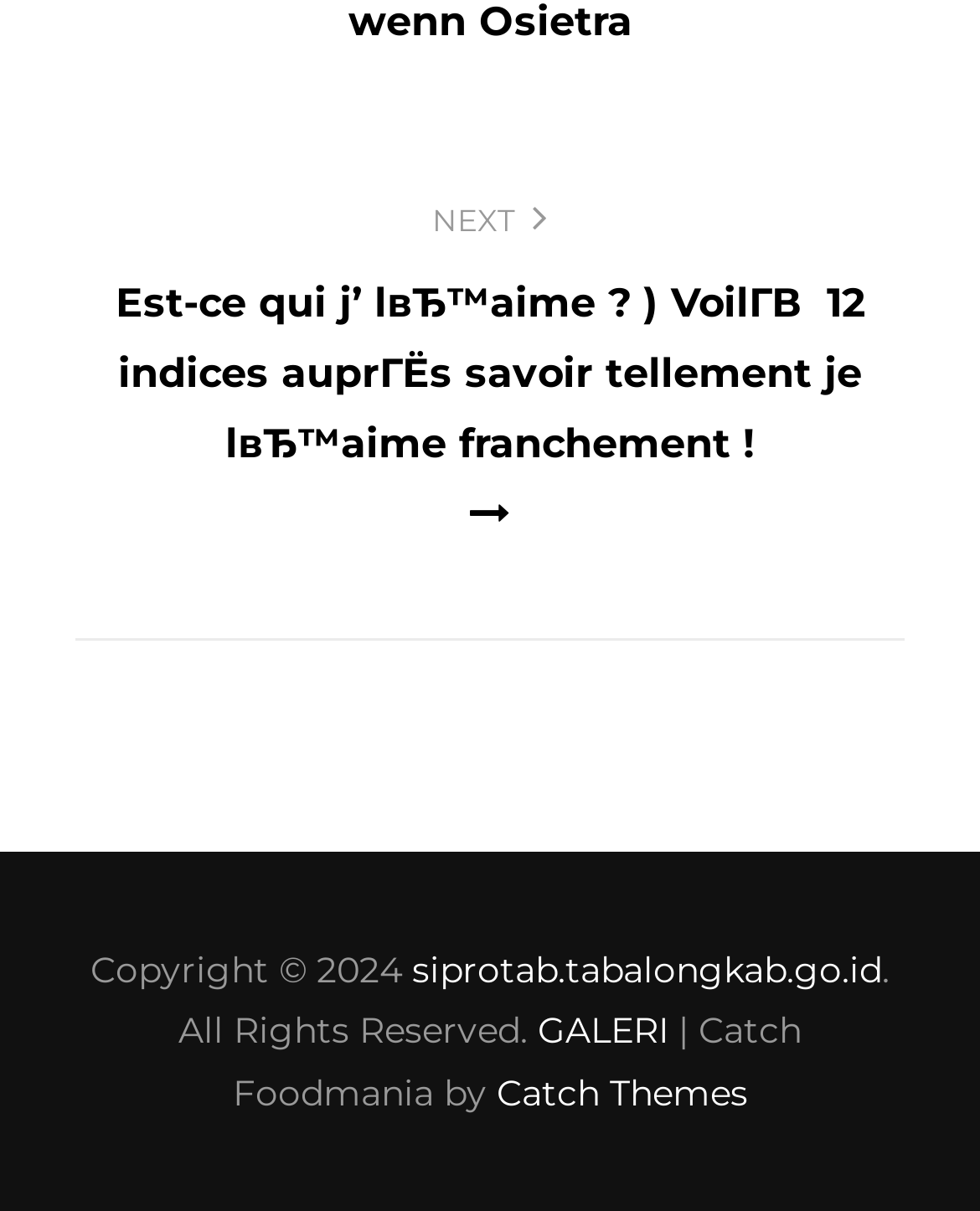Provide a short answer to the following question with just one word or phrase: What is the URL of the second link from the bottom?

siprotab.tabalongkab.go.id